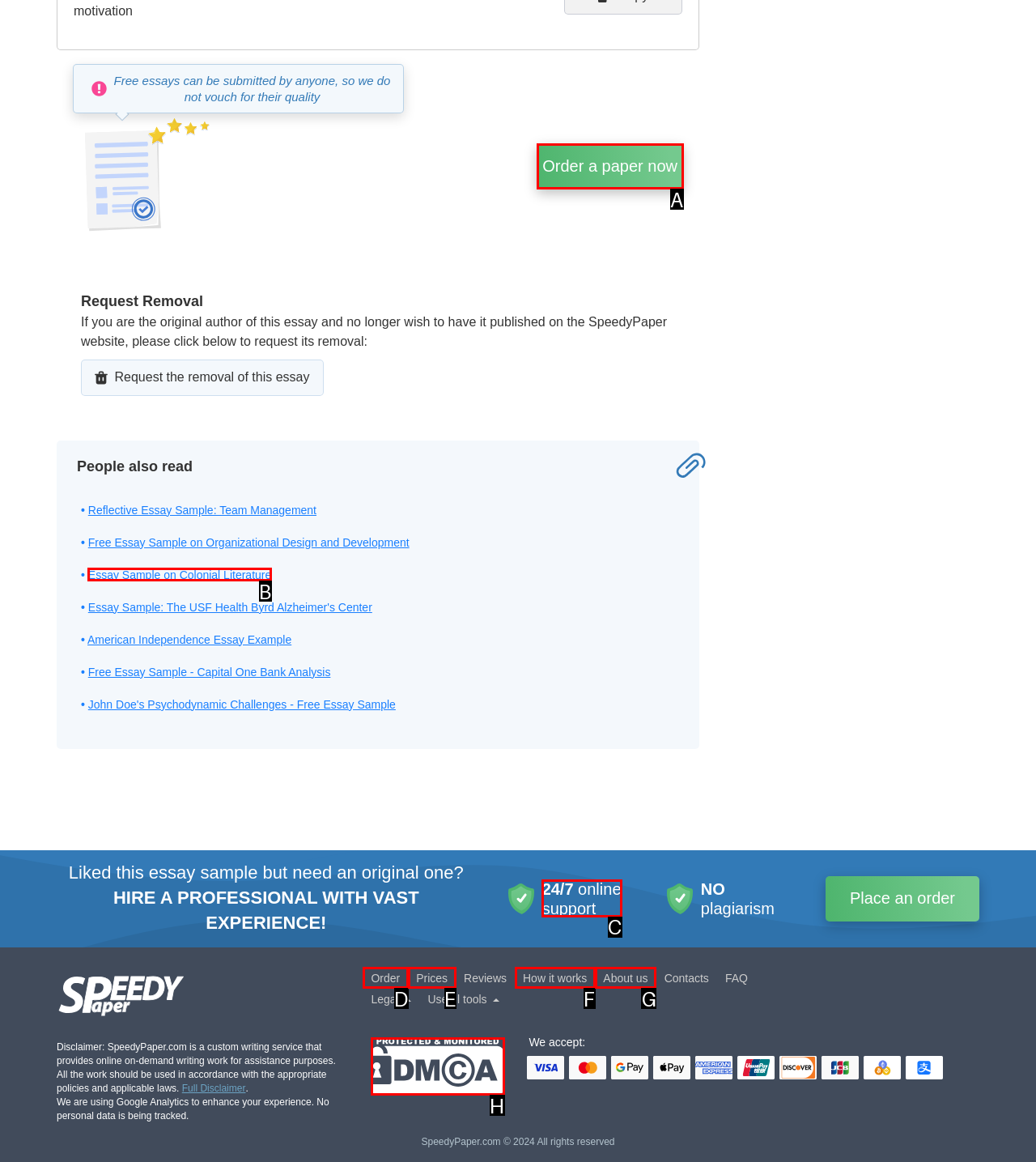What is the letter of the UI element you should click to Get help from online support? Provide the letter directly.

C